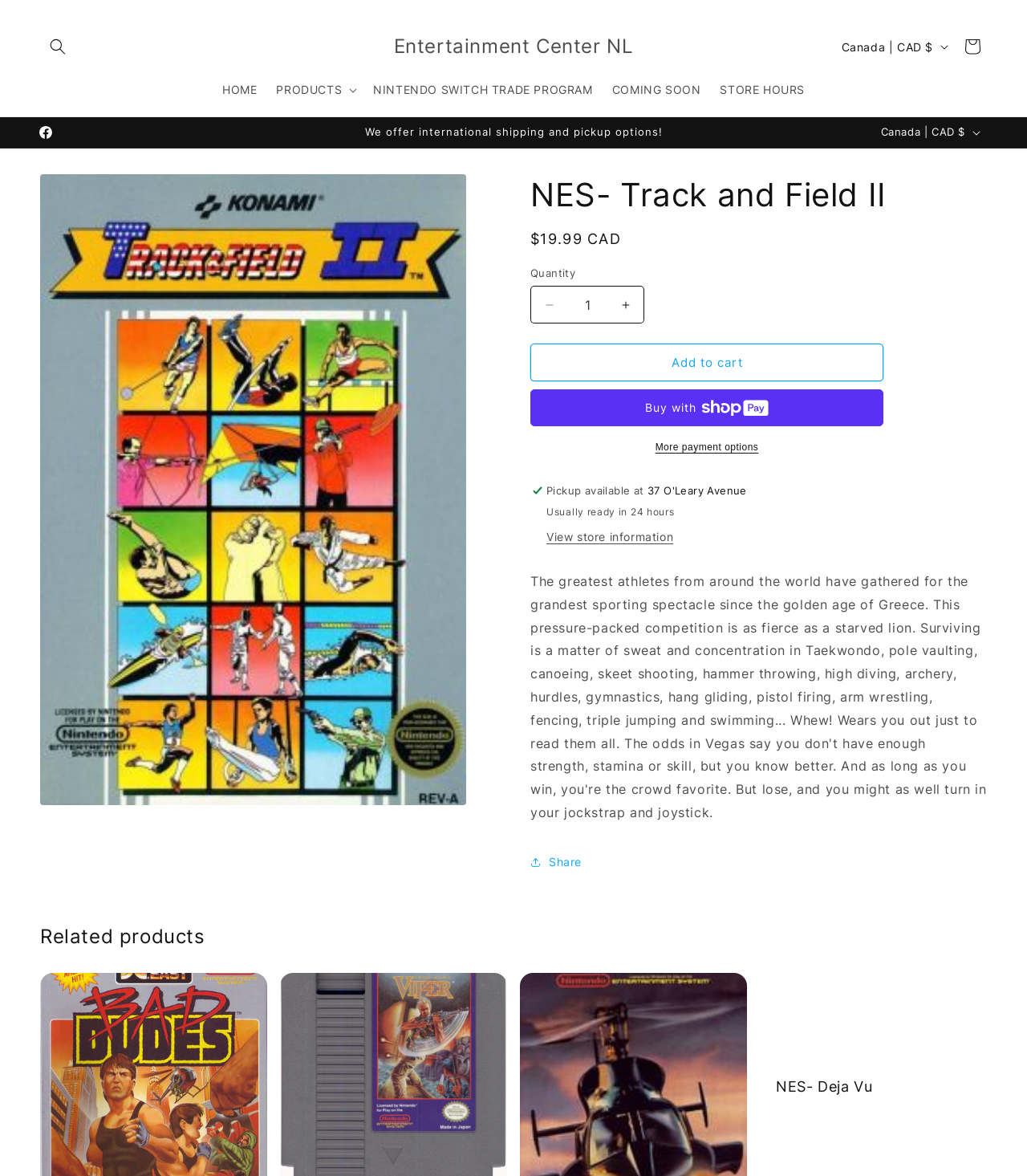Kindly determine the bounding box coordinates for the area that needs to be clicked to execute this instruction: "Increase quantity for NES- Track and Field II".

[0.591, 0.243, 0.627, 0.275]